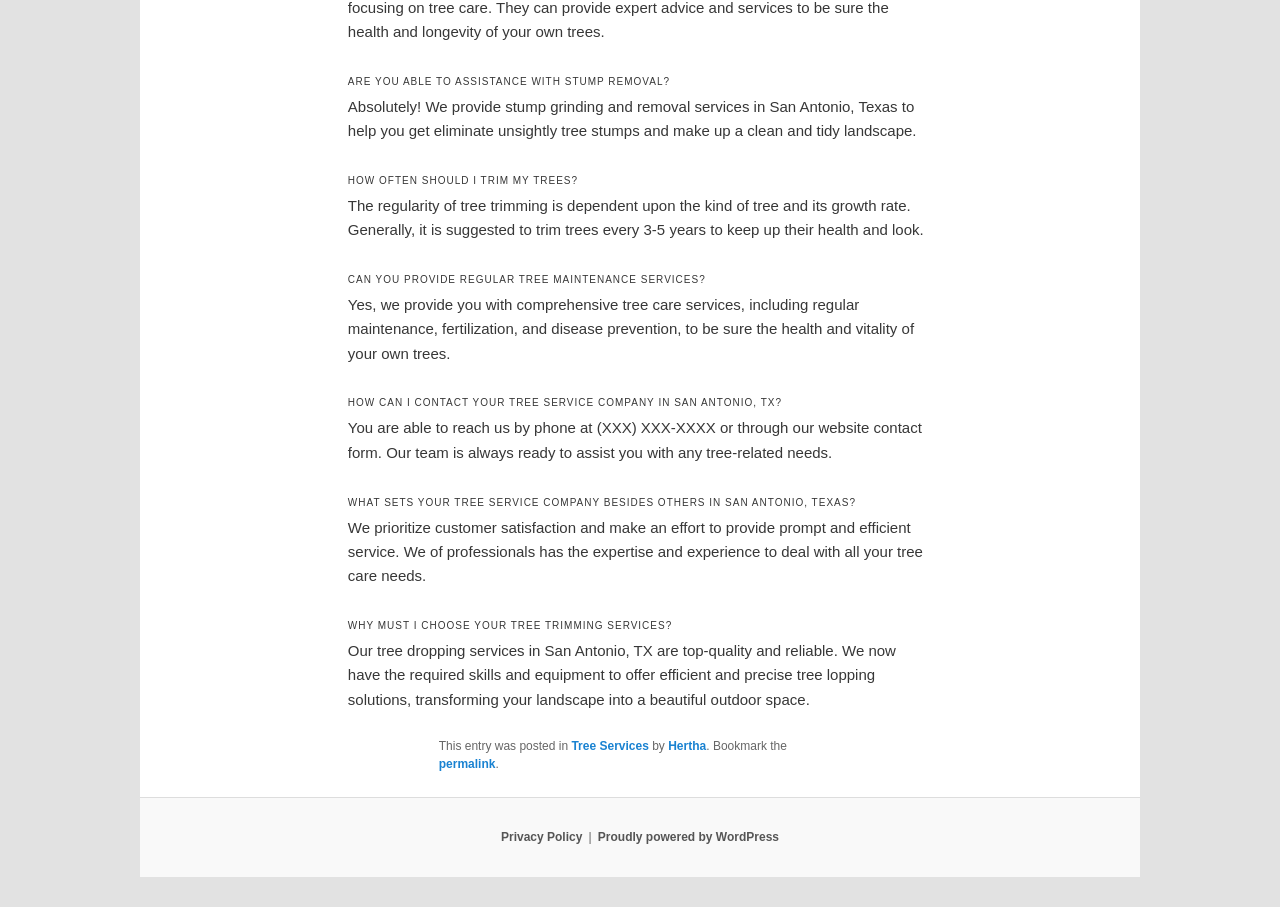With reference to the screenshot, provide a detailed response to the question below:
What service does the company provide for tree stumps?

The company provides stump grinding and removal services in San Antonio, Texas, as mentioned in the first paragraph of the webpage.